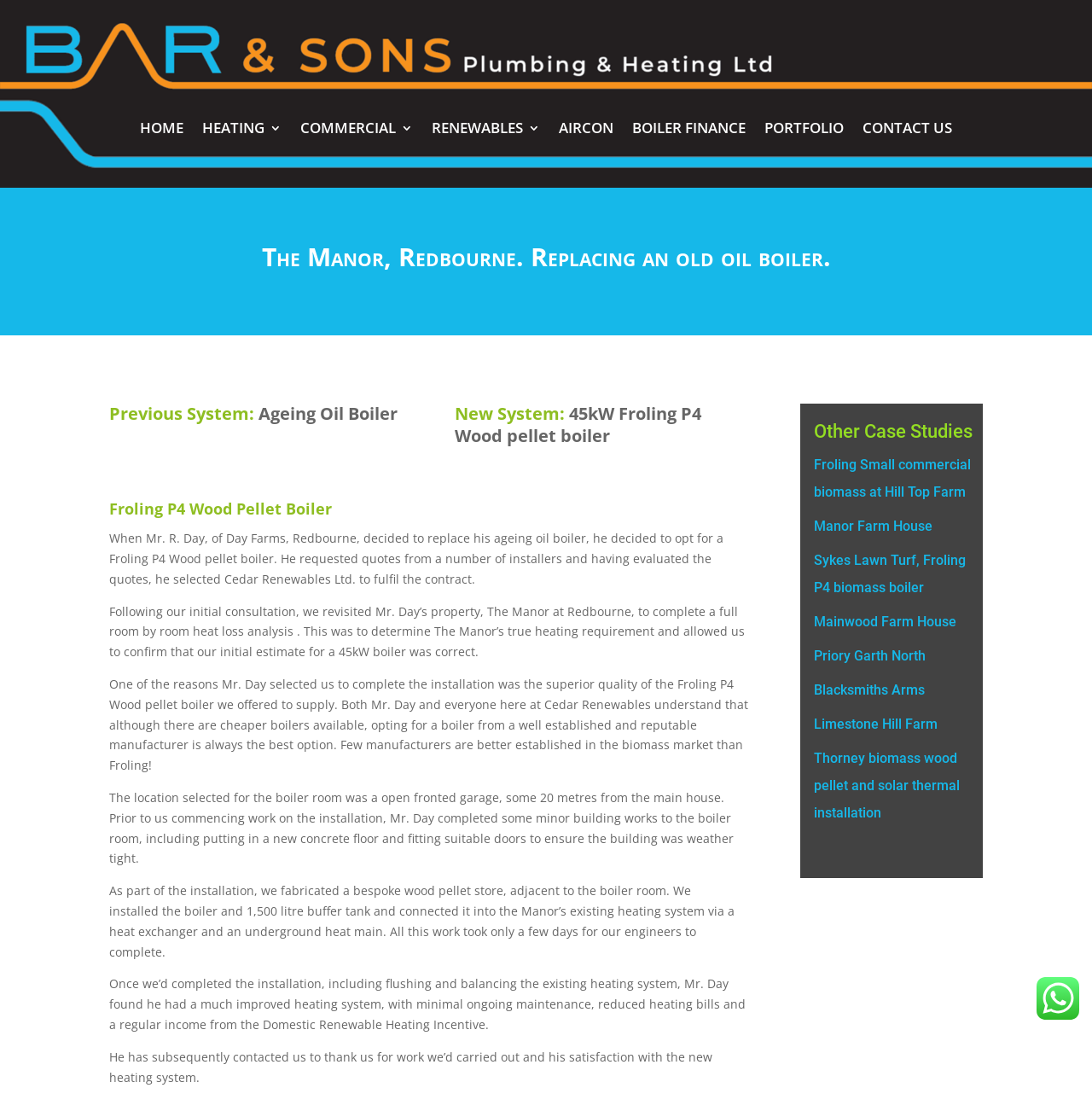Using the webpage screenshot, locate the HTML element that fits the following description and provide its bounding box: "hello@dearworld.org".

None